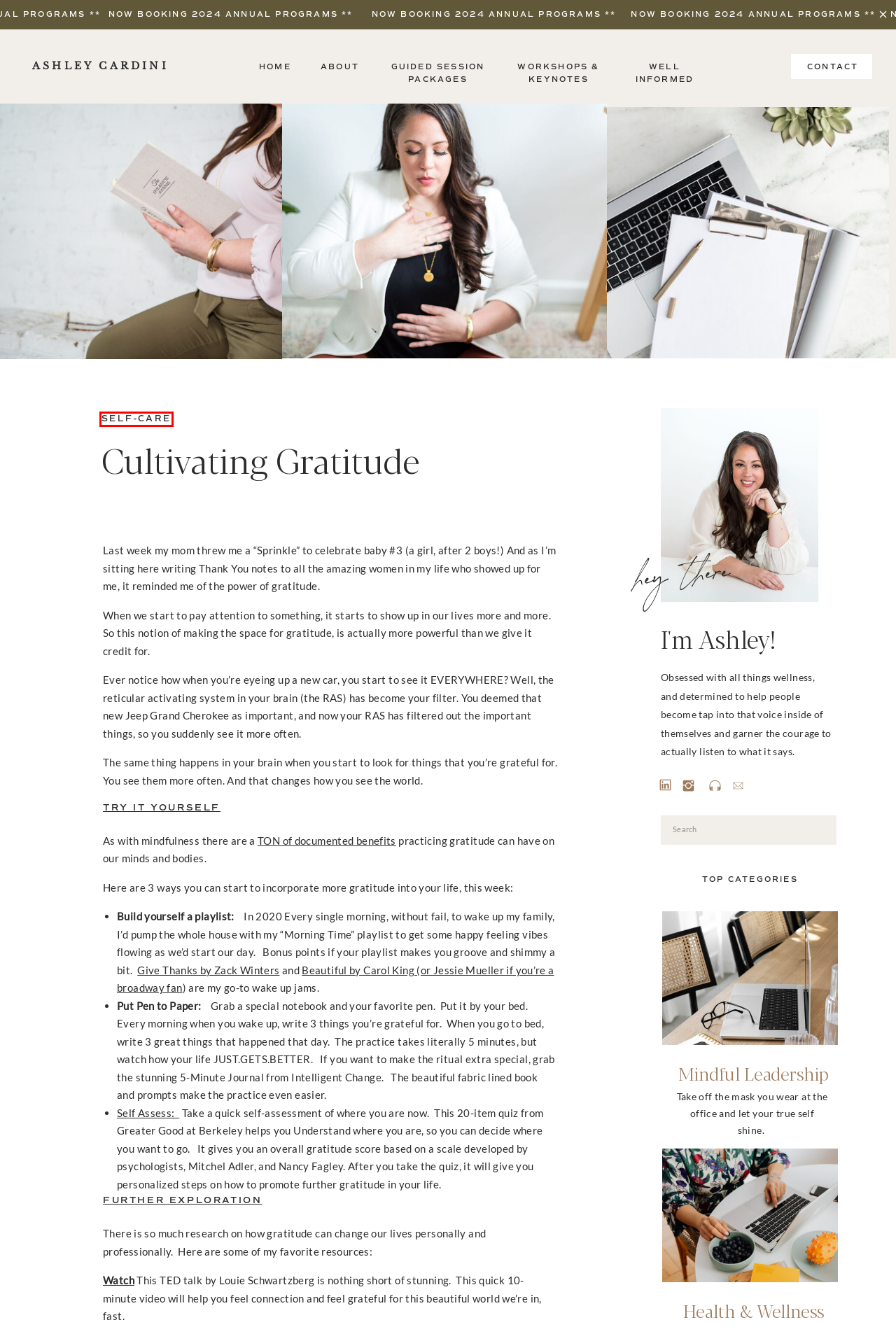Given a webpage screenshot with a red bounding box around a particular element, identify the best description of the new webpage that will appear after clicking on the element inside the red bounding box. Here are the candidates:
A. Blog | ashleycardini.com
B. Mindful Design Co | ashleycardini.com
C. Mindful Leadership | ashleycardini.com
D. Mindful Home | ashleycardini.com
E. Self-Care | ashleycardini.com
F. 7 Scientifically Proven Benefits of Gratitude | Psychology Today
G. Louie Schwartzberg: Nature. Beauty. Gratitude. | TED Talk
H. Gratitude Quiz | Greater Good

E